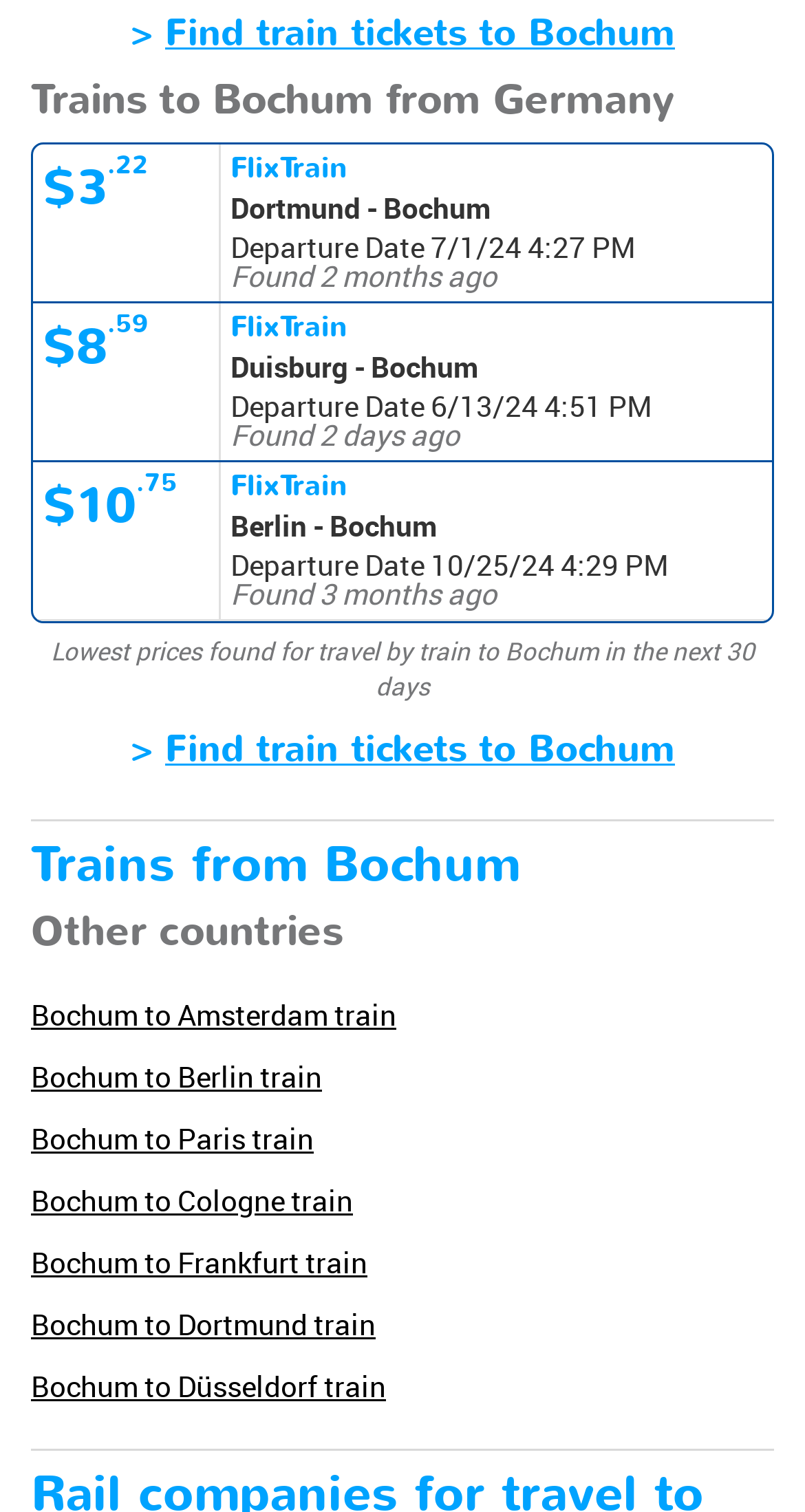Please find and report the bounding box coordinates of the element to click in order to perform the following action: "go to home page". The coordinates should be expressed as four float numbers between 0 and 1, in the format [left, top, right, bottom].

None